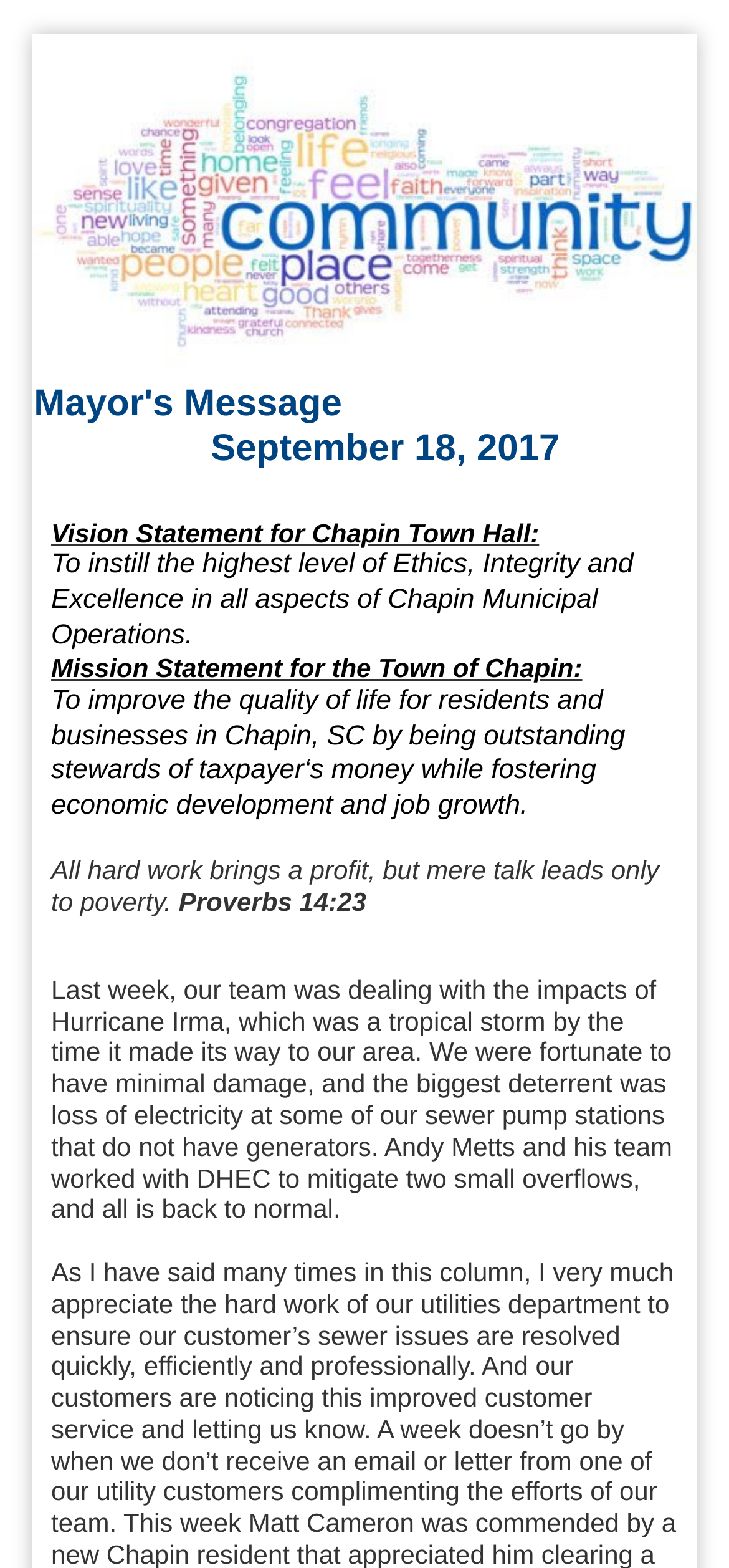Describe the webpage meticulously, covering all significant aspects.

The webpage is about the Mayor's Message, dated September 18, 2017. At the top, there is a community wordle image, accompanied by a heading that reads "Mayor's Message September 18, 2017". 

Below the heading, there is a section that displays the vision and mission statements of Chapin Town Hall and the Town of Chapin. The vision statement aims to instill ethics, integrity, and excellence in municipal operations, while the mission statement focuses on improving the quality of life for residents and businesses in Chapin, SC, by being responsible stewards of taxpayer money and promoting economic development and job growth. 

The vision and mission statements are followed by a quote from Proverbs 14:23, which states "All hard work brings a profit, but mere talk leads only to poverty." The quote is positioned below the mission statement. 

There are a total of 3 instances of the community wordle image, all of which are located at the top of the page. There are also 3 instances of the vision and mission statements, which are positioned below the image. The textboxes, headings, and static text elements are arranged in a hierarchical structure, with the vision and mission statements being the main content of the page.